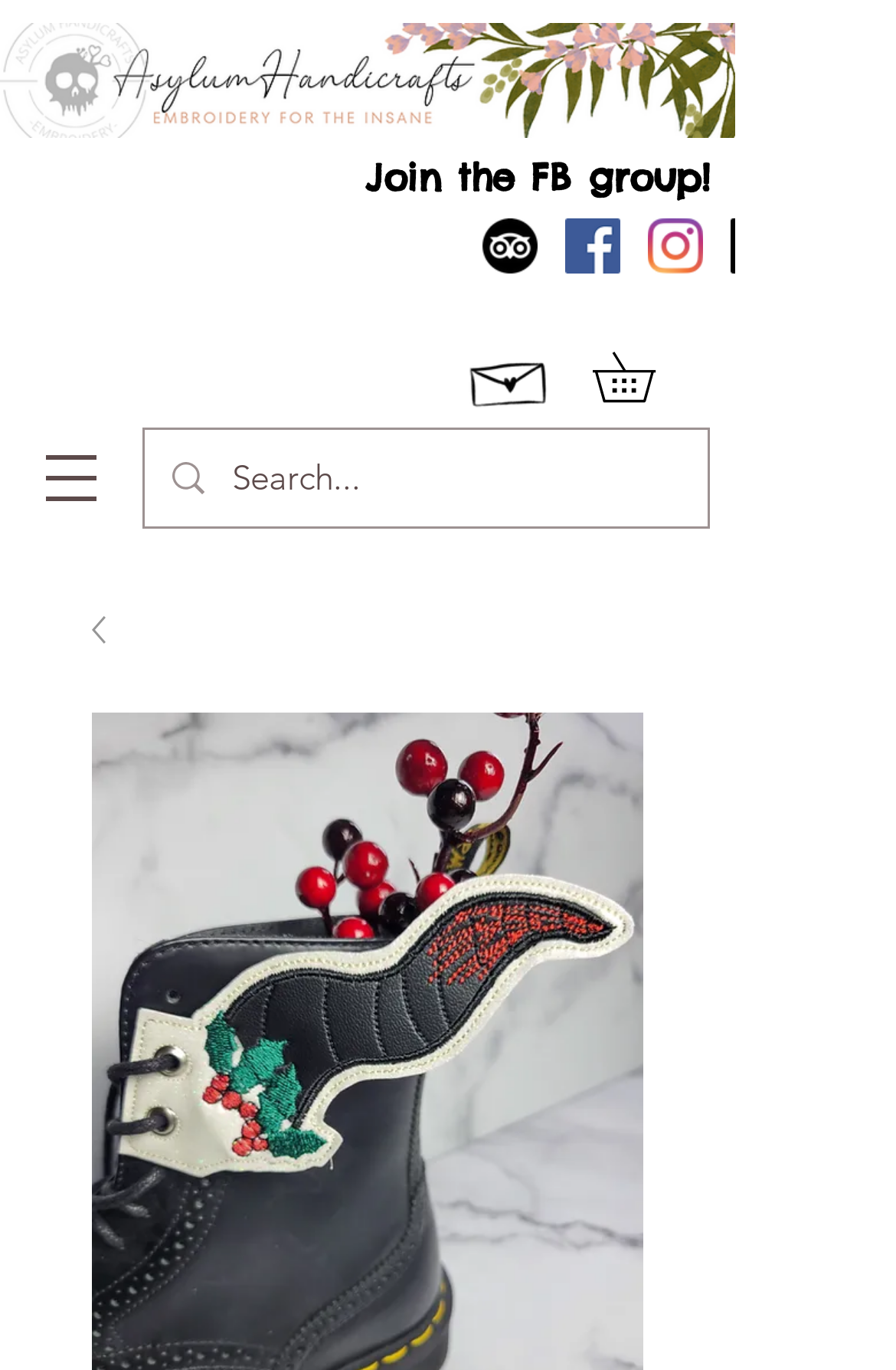Extract the bounding box for the UI element that matches this description: "aria-label="Facebook"".

[0.631, 0.16, 0.692, 0.2]